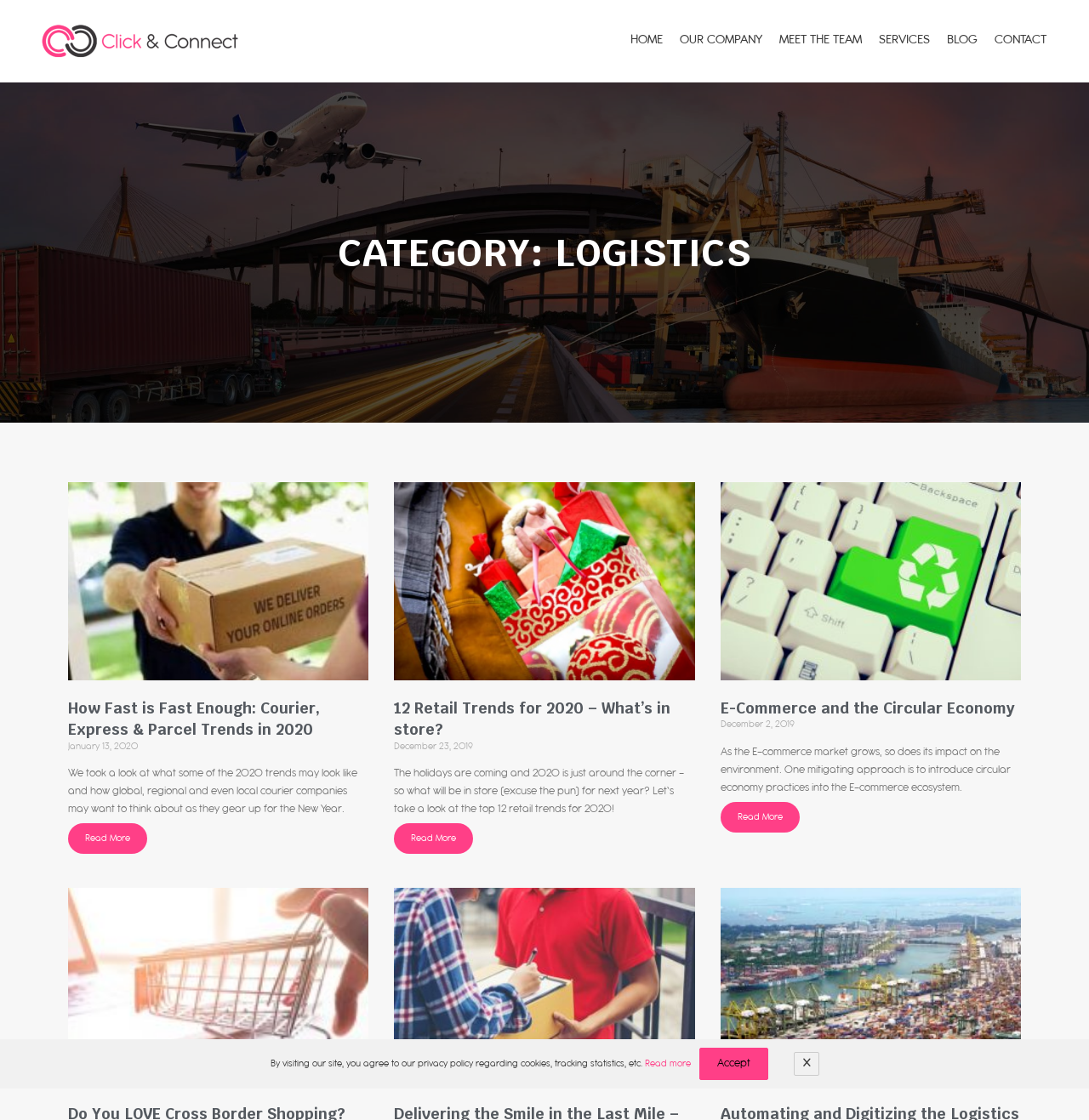Offer a detailed explanation of the webpage layout and contents.

This webpage is a blog focused on logistics and supply chain management. At the top left corner, there is a logo image. Below the logo, there is a navigation menu with links to different sections of the website, including "HOME", "OUR COMPANY", "MEET THE TEAM", "SERVICES", "BLOG", and "CONTACT".

The main content of the webpage is divided into three columns, each containing an article with a heading, a brief summary, and a "Read More" link. The articles are categorized under "LOGISTICS" and are arranged from left to right. The first article is titled "How Fast is Fast Enough: Courier, Express & Parcel Trends in 2020" and discusses trends in the courier industry. The second article is titled "12 Retail Trends for 2020 – What’s in store?" and explores retail trends for the upcoming year. The third article is titled "E-Commerce and the Circular Economy" and examines the environmental impact of e-commerce.

Below each article, there are links to related images, such as "Postal 93 featured image" and "Logistics featured image". At the very bottom of the webpage, there is a notice about the website's privacy policy regarding cookies and tracking statistics, with links to "Read more" and buttons to "Accept" or decline.